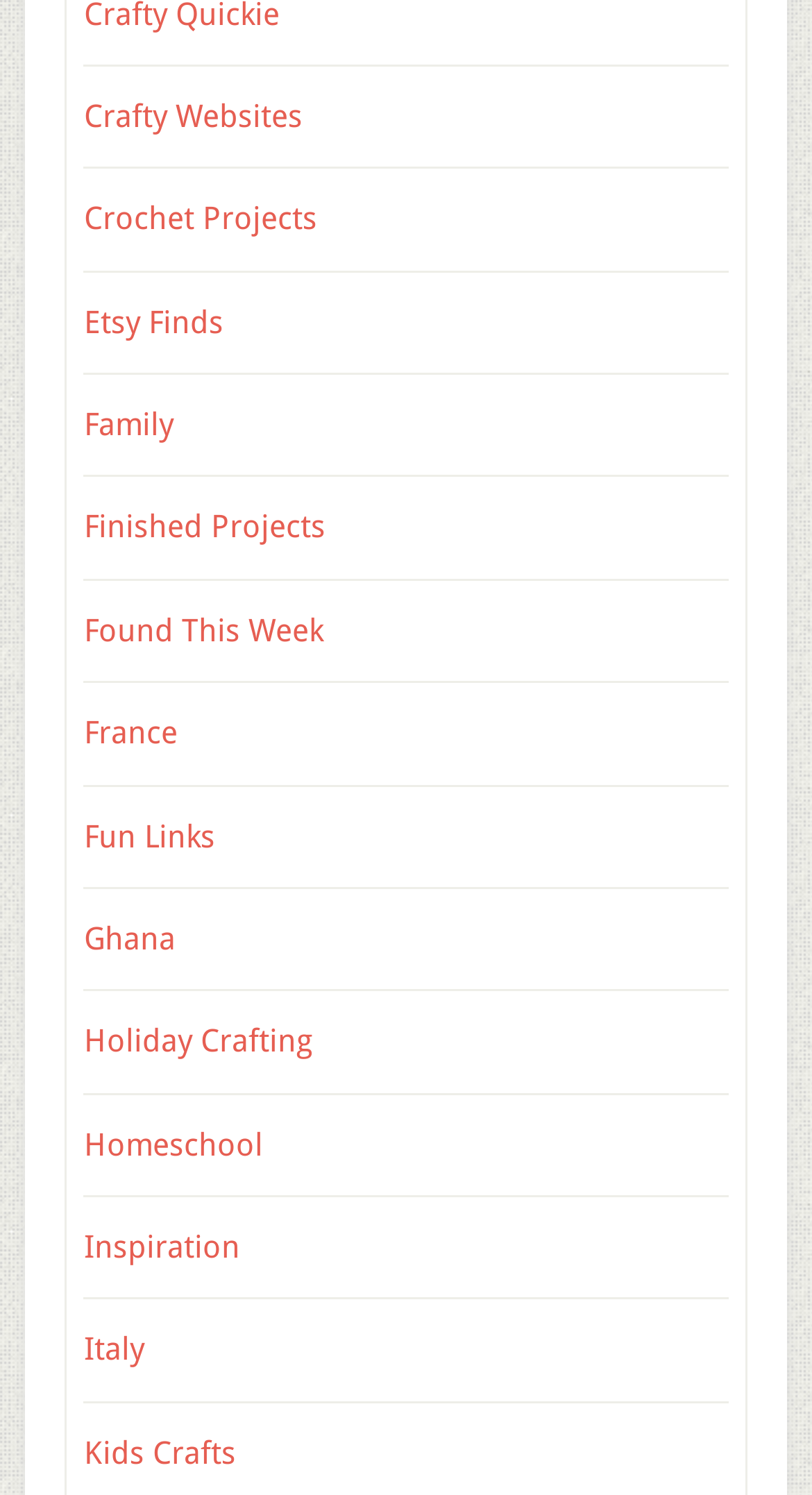Identify the bounding box coordinates for the UI element described as: "Crochet Projects".

[0.103, 0.134, 0.39, 0.159]